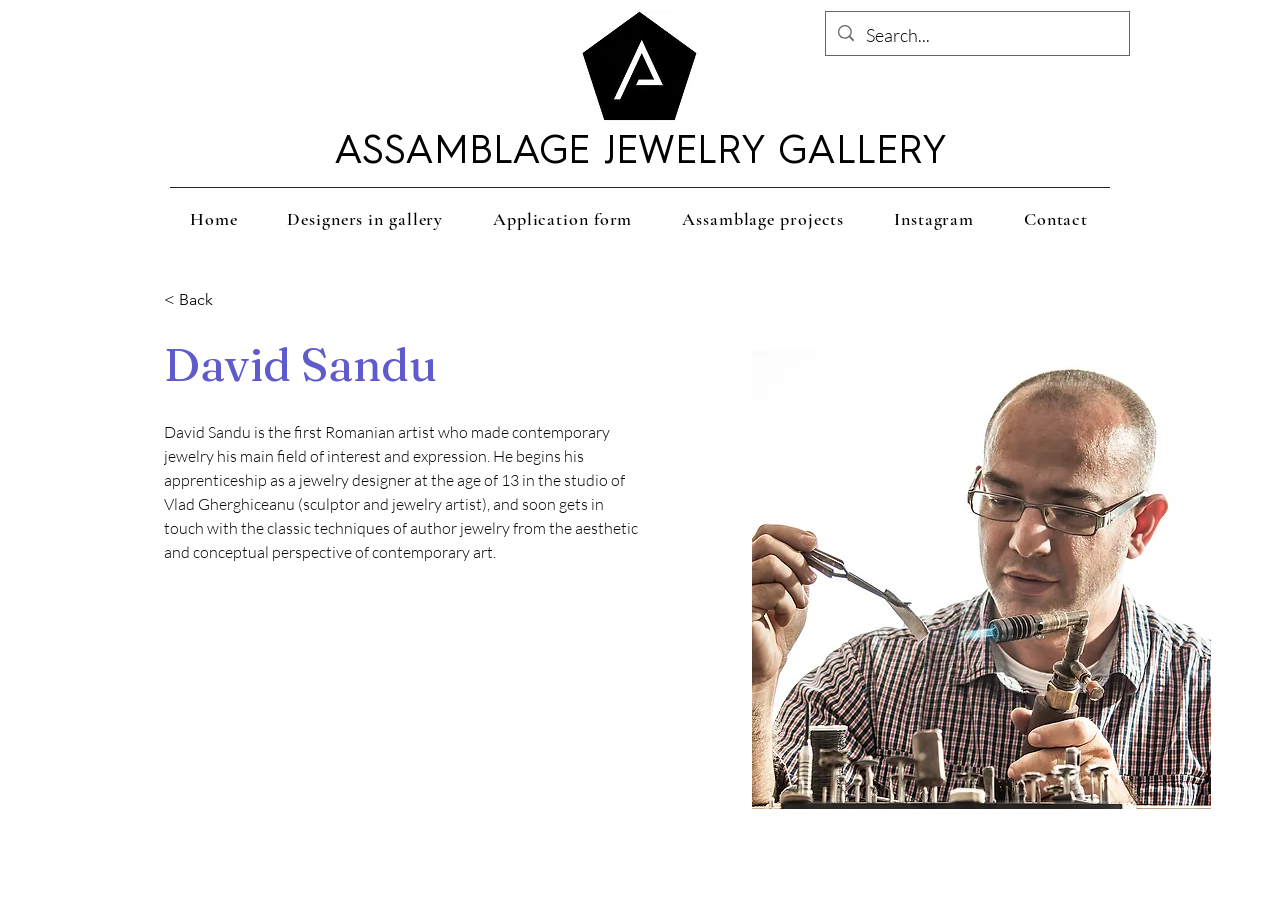Using the element description: "Welcome to K2", determine the bounding box coordinates. The coordinates should be in the format [left, top, right, bottom], with values between 0 and 1.

None